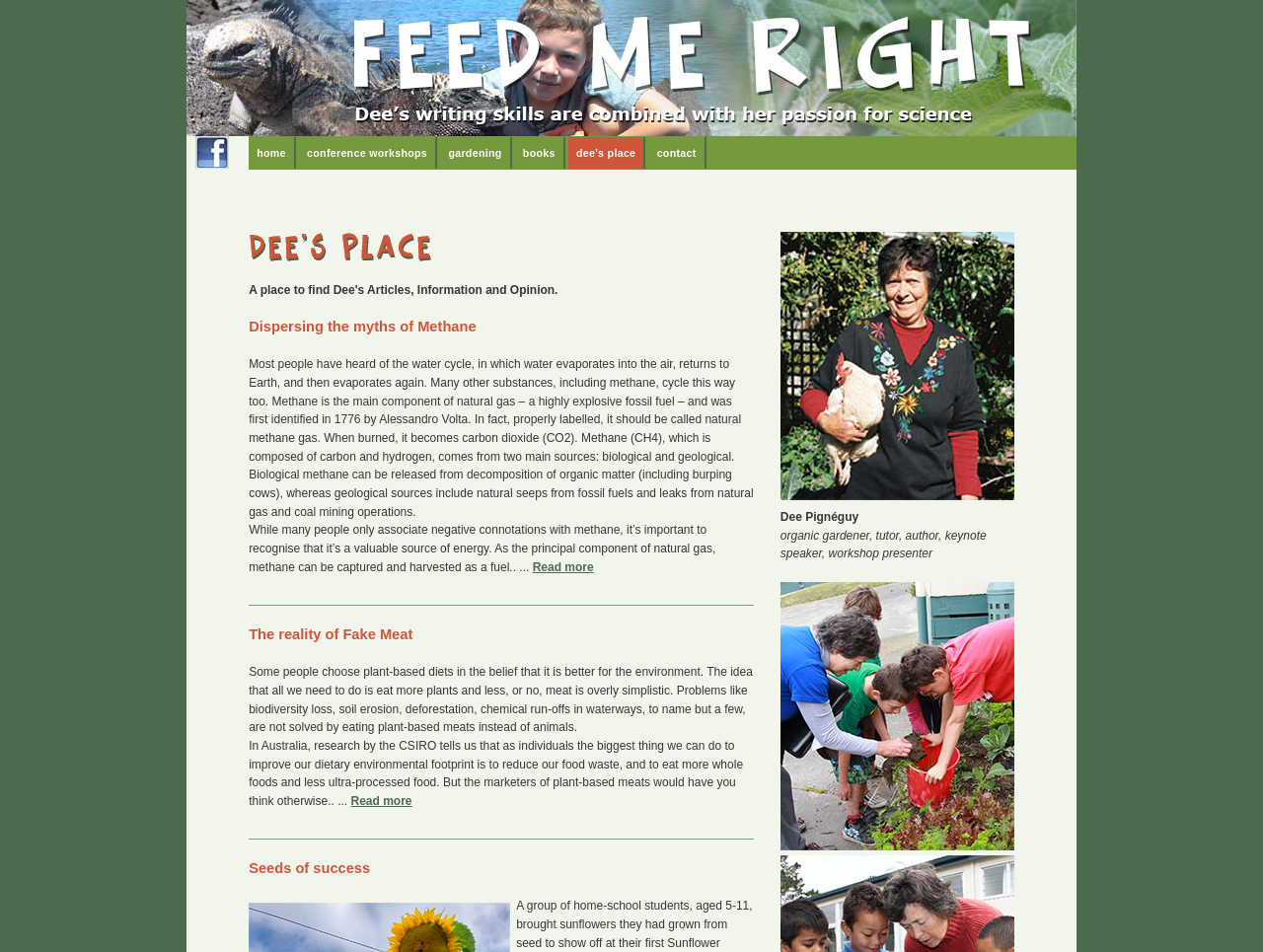Pinpoint the bounding box coordinates of the clickable element needed to complete the instruction: "View Dee Pignéguy's profile". The coordinates should be provided as four float numbers between 0 and 1: [left, top, right, bottom].

[0.618, 0.536, 0.68, 0.55]